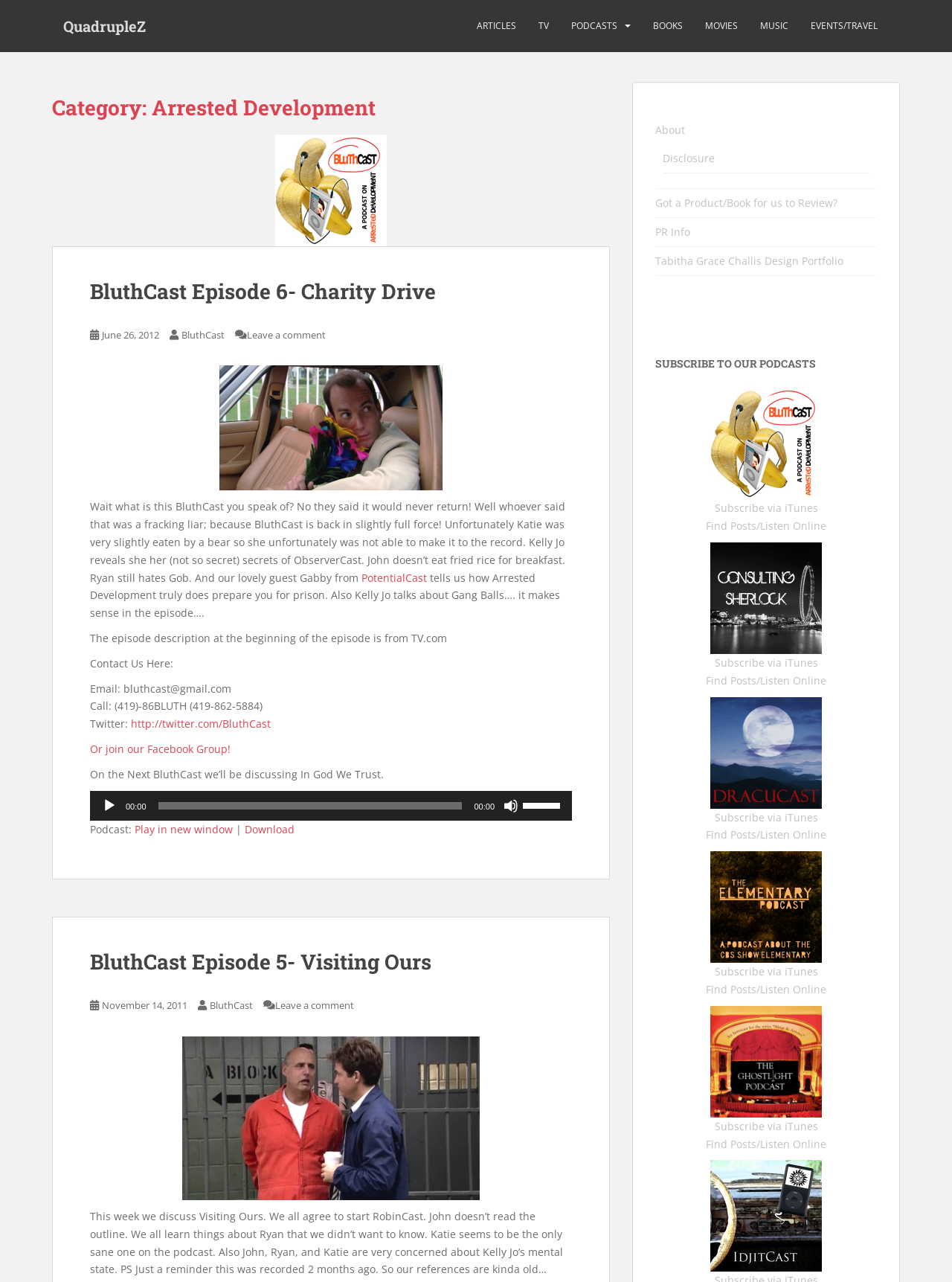Given the webpage screenshot, identify the bounding box of the UI element that matches this description: "PR Info".

[0.688, 0.175, 0.725, 0.186]